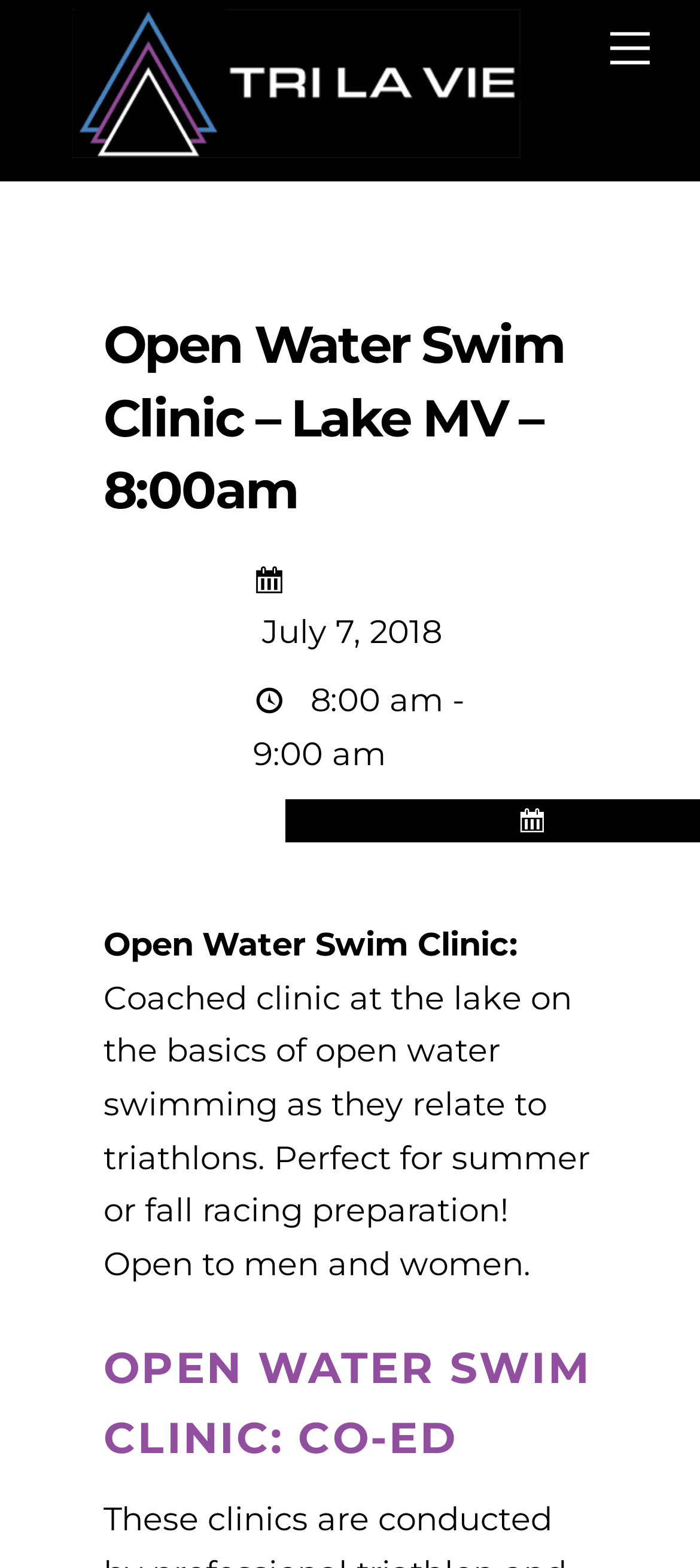Present a detailed account of what is displayed on the webpage.

The webpage is about an open water swim clinic, specifically a coached clinic at a lake focused on the basics of open water swimming as it relates to triathlons. The clinic is perfect for summer or fall racing preparation and is open to men and women.

At the top right corner, there is a "Menu" link. On the top left, there is a "Trilavie" link accompanied by a "Trilavie" image. Below the image, there is a heading that reads "Open Water Swim Clinic – Lake MV – 8:00am". This heading is also a link.

Below the heading, there are two lines of text: "July 7, 2018" and "8:00 am - 9:00 am", indicating the date and time of the clinic. 

Further down, there is a paragraph of text that describes the clinic, mentioning that it is a coached clinic at the lake on the basics of open water swimming as they relate to triathlons, and that it is perfect for summer or fall racing preparation. This paragraph is preceded by a heading "Open Water Swim Clinic:".

Below the paragraph, there is another heading "OPEN WATER SWIM CLINIC: CO-ED", indicating that the clinic is open to both men and women.

At the bottom right corner, there is a "Back To Top" link.